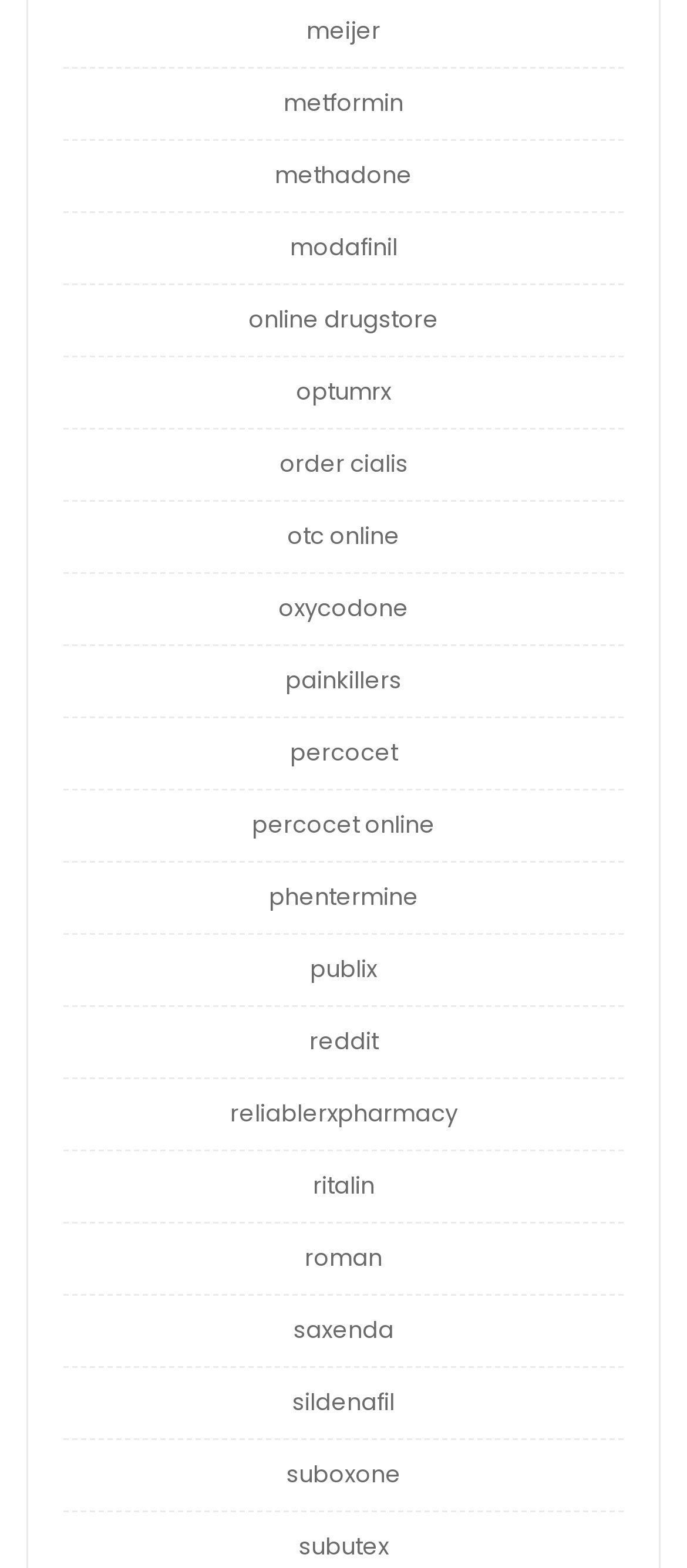Given the element description "online drugstore", identify the bounding box of the corresponding UI element.

[0.362, 0.194, 0.638, 0.215]